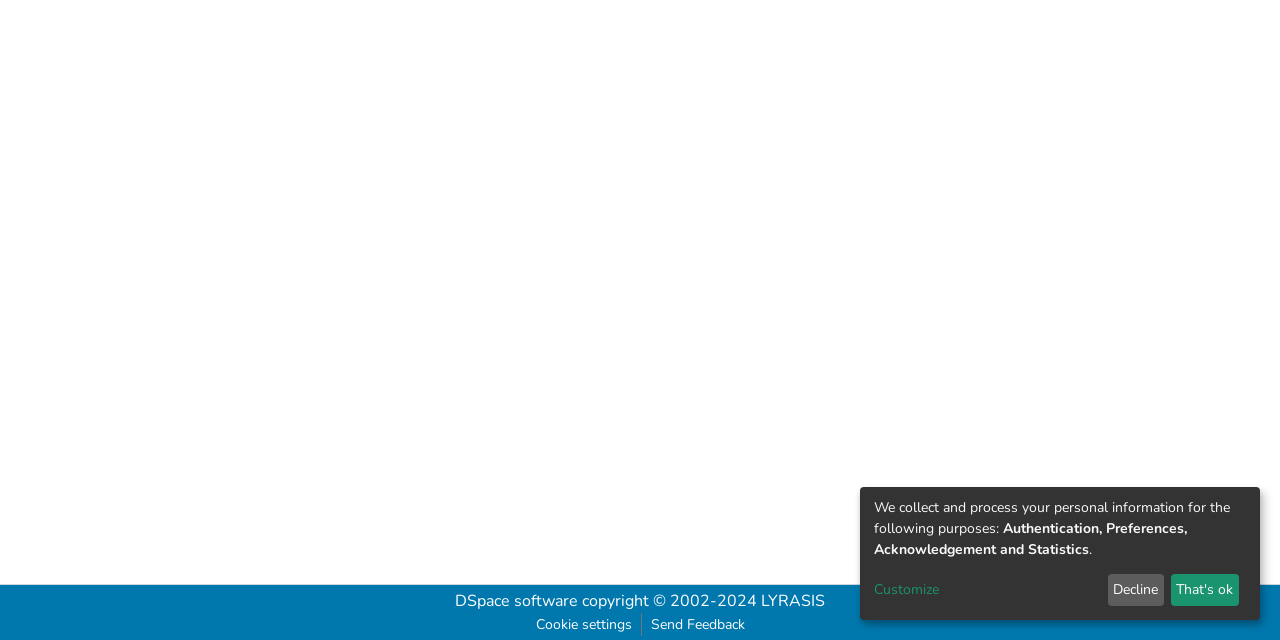Based on the element description Home, identify the bounding box of the UI element in the given webpage screenshot. The coordinates should be in the format (top-left x, top-left y, bottom-right x, bottom-right y) and must be between 0 and 1.

None